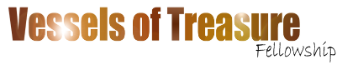Please answer the following question using a single word or phrase: 
What type of organization is 'Vessels of Treasure Fellowship'?

Church